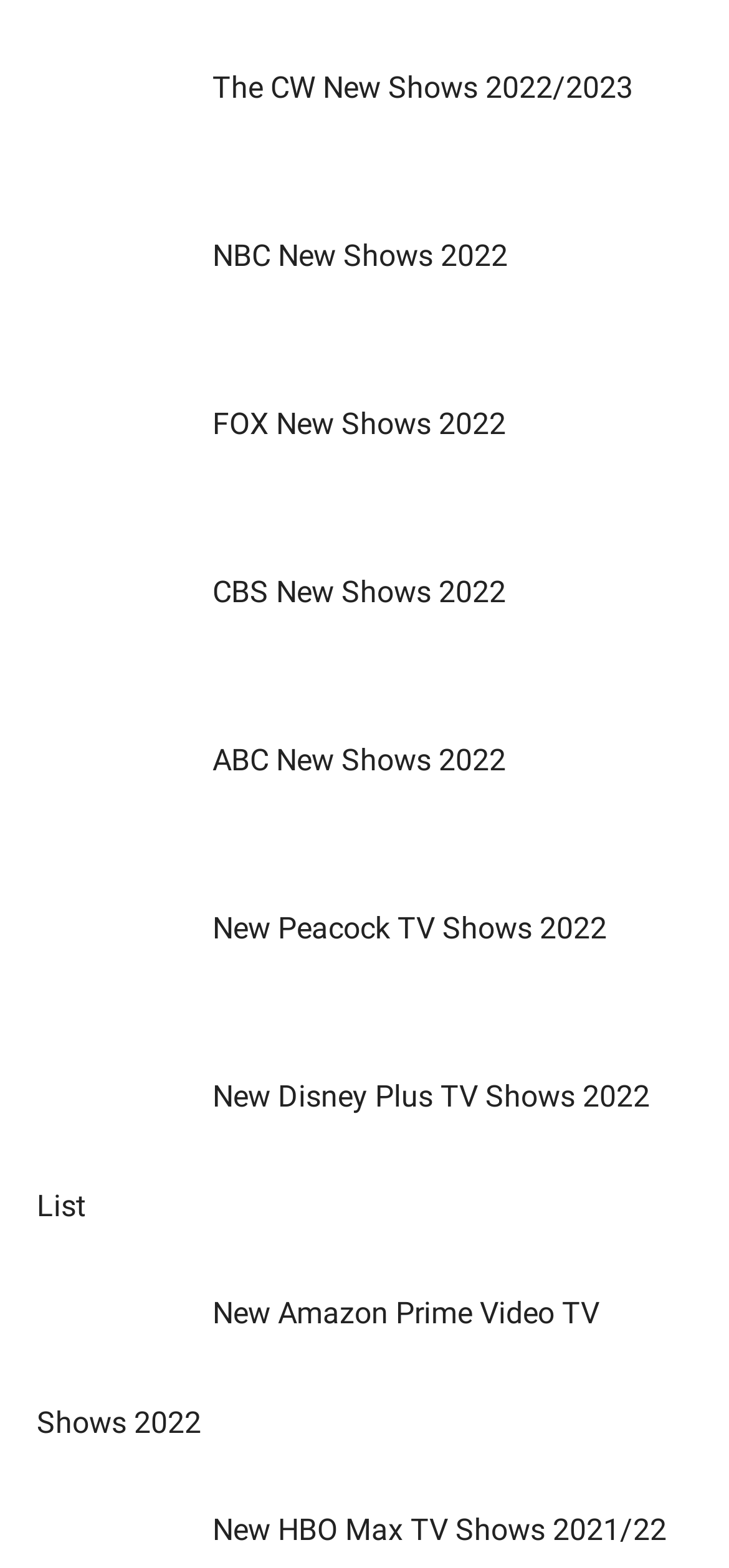How many TV networks are listed on this webpage?
Examine the webpage screenshot and provide an in-depth answer to the question.

After analyzing the webpage, I identified five TV networks: CW, NBC, FOX, CBS, and ABC. Therefore, the answer is '5'.